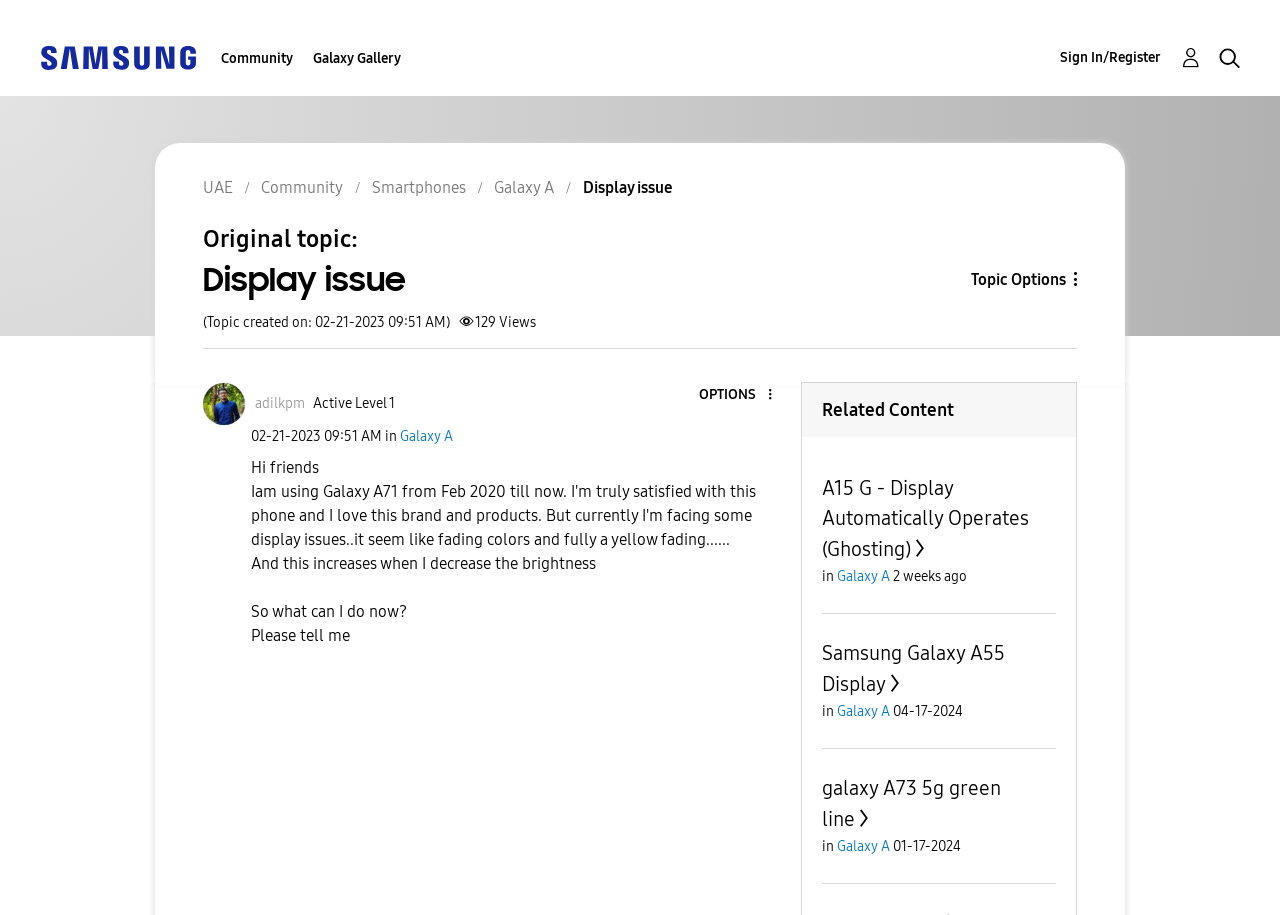What is the active level of the user 'adilkpm'?
Please give a detailed and elaborate explanation in response to the question.

The StaticText 'Active Level 1' is next to the image 'adilkpm' which indicates that the active level of the user 'adilkpm' is Level 1.